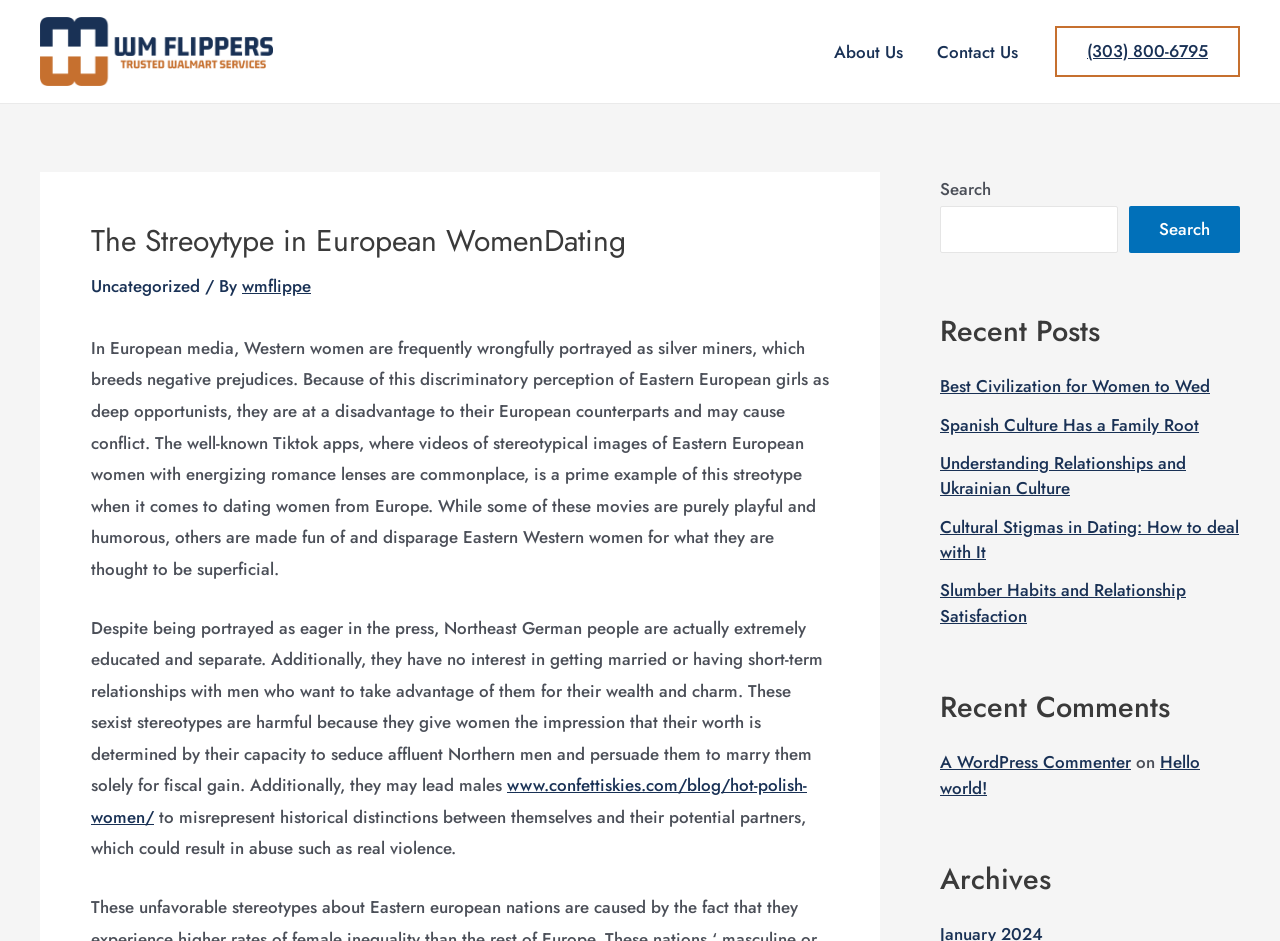Kindly determine the bounding box coordinates of the area that needs to be clicked to fulfill this instruction: "Check recent posts".

[0.734, 0.332, 0.969, 0.372]